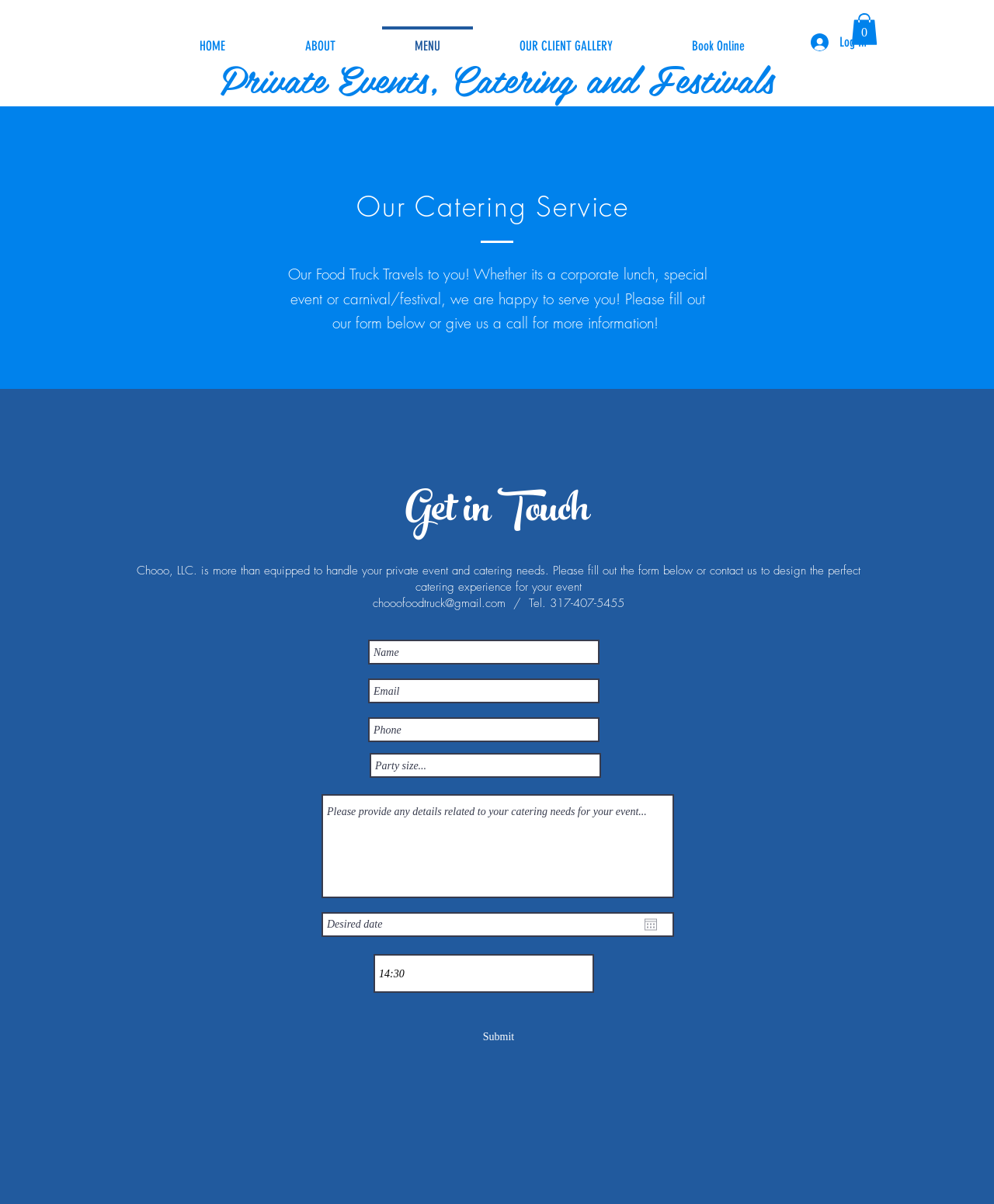Provide a comprehensive caption for the webpage.

The webpage is about catering and private events, with a focus on a food truck service. At the top, there is a navigation menu with links to "HOME", "ABOUT", "MENU", "OUR CLIENT GALLERY", and "Book Online". To the right of the navigation menu, there are two buttons: "Log In" and "Cart with 0 items". 

Below the navigation menu, there is a heading that reads "Private Events, Catering and Festivals". Underneath this heading, there is a section that describes the catering service, with a heading "Our Catering Service" and a paragraph of text that explains the service. 

Further down the page, there is a section with a heading "Get in Touch", which contains a paragraph of text that describes the company's ability to handle private events and catering needs. Below this, there is a section with contact information, including an email address and phone number. 

The page also features a form with several text boxes, including fields for "Name", "Email", "Phone", and "Party size...". There is also a date picker and a time picker, as well as a "Submit" button at the bottom of the form.